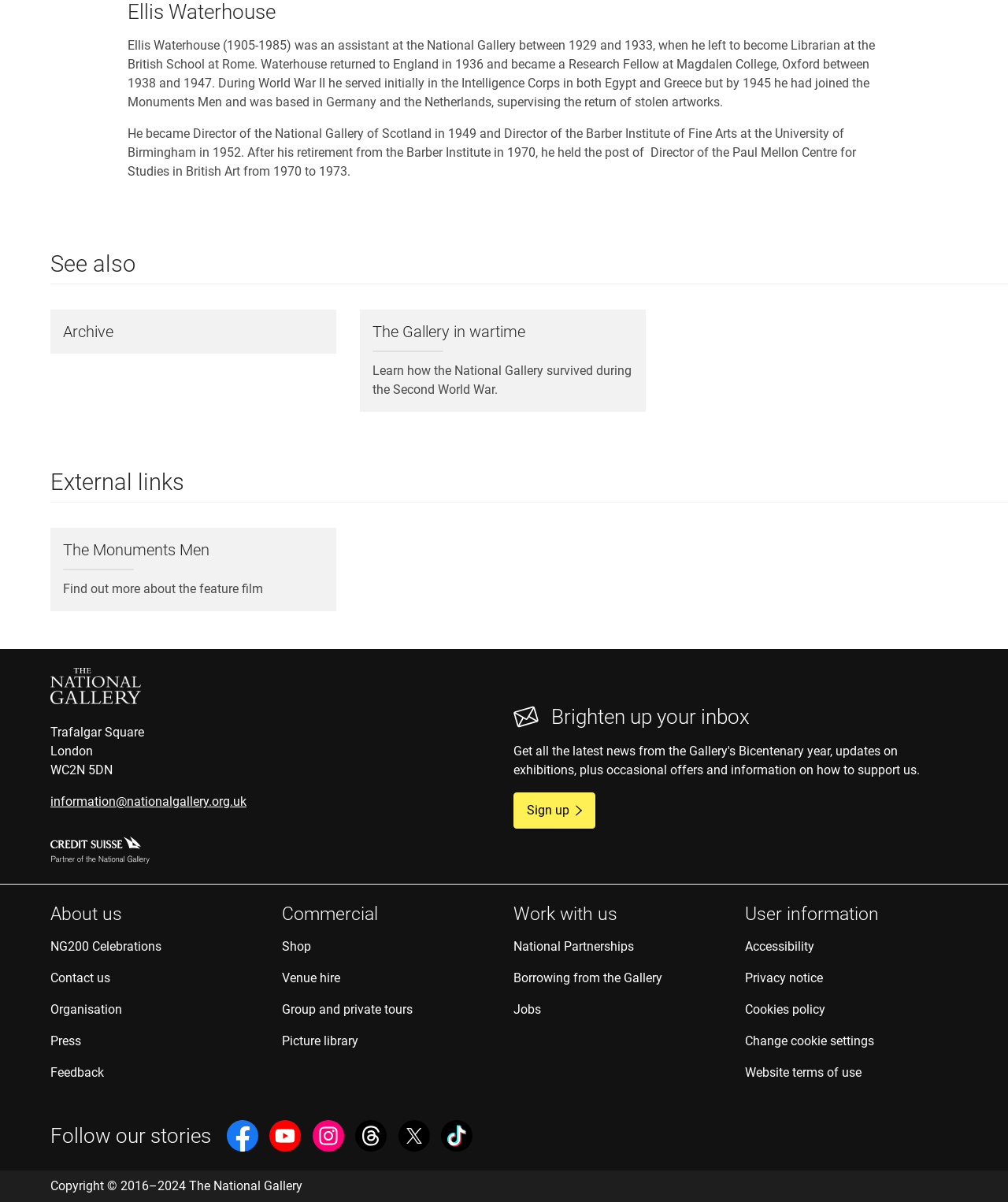Please determine the bounding box coordinates of the element's region to click for the following instruction: "Sign up for emails".

[0.509, 0.659, 0.591, 0.689]